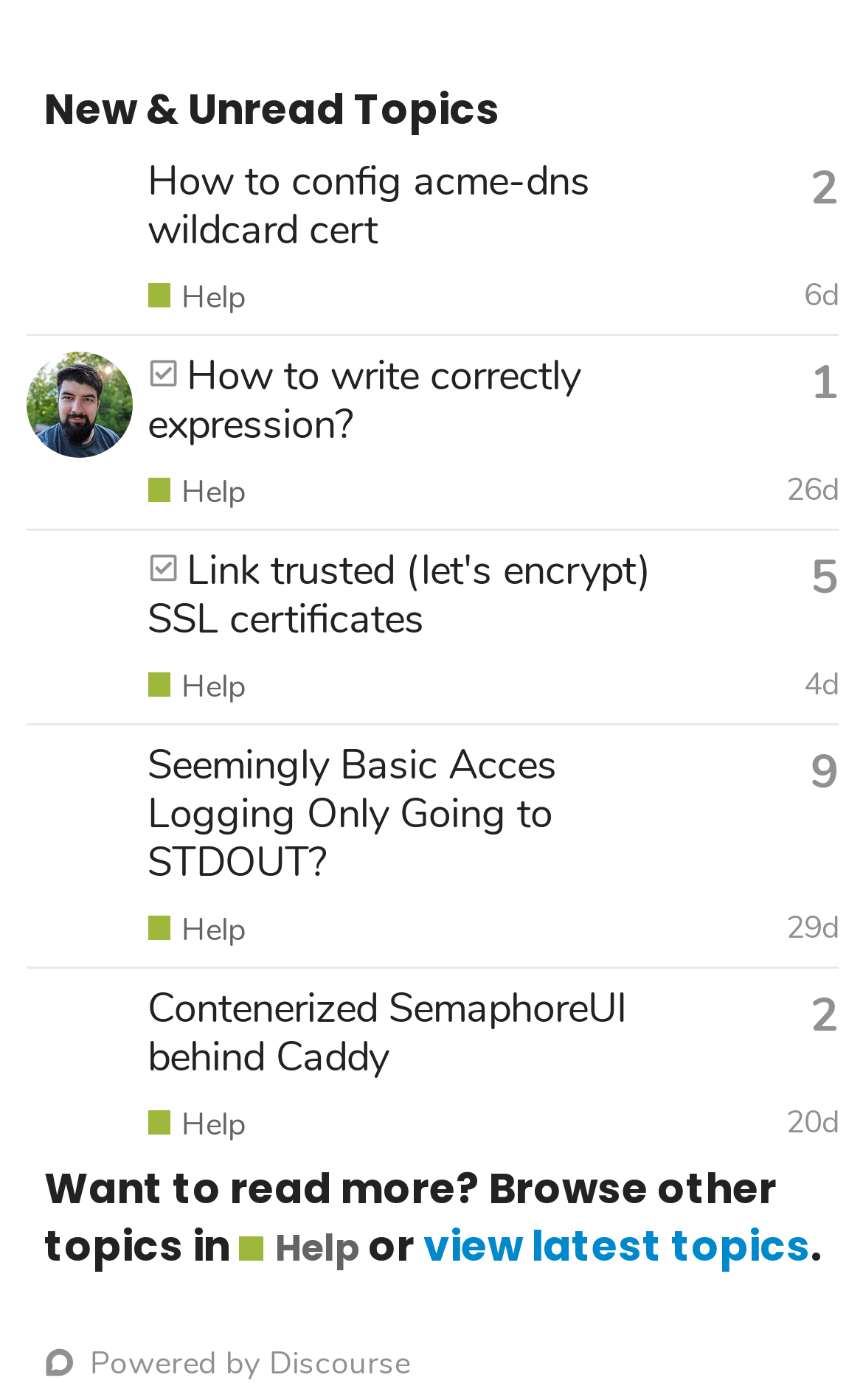Using the provided description: "aria-label="francislavoie's profile, latest poster"", find the bounding box coordinates of the corresponding UI element. The output should be four float numbers between 0 and 1, in the format [left, top, right, bottom].

[0.03, 0.262, 0.153, 0.297]